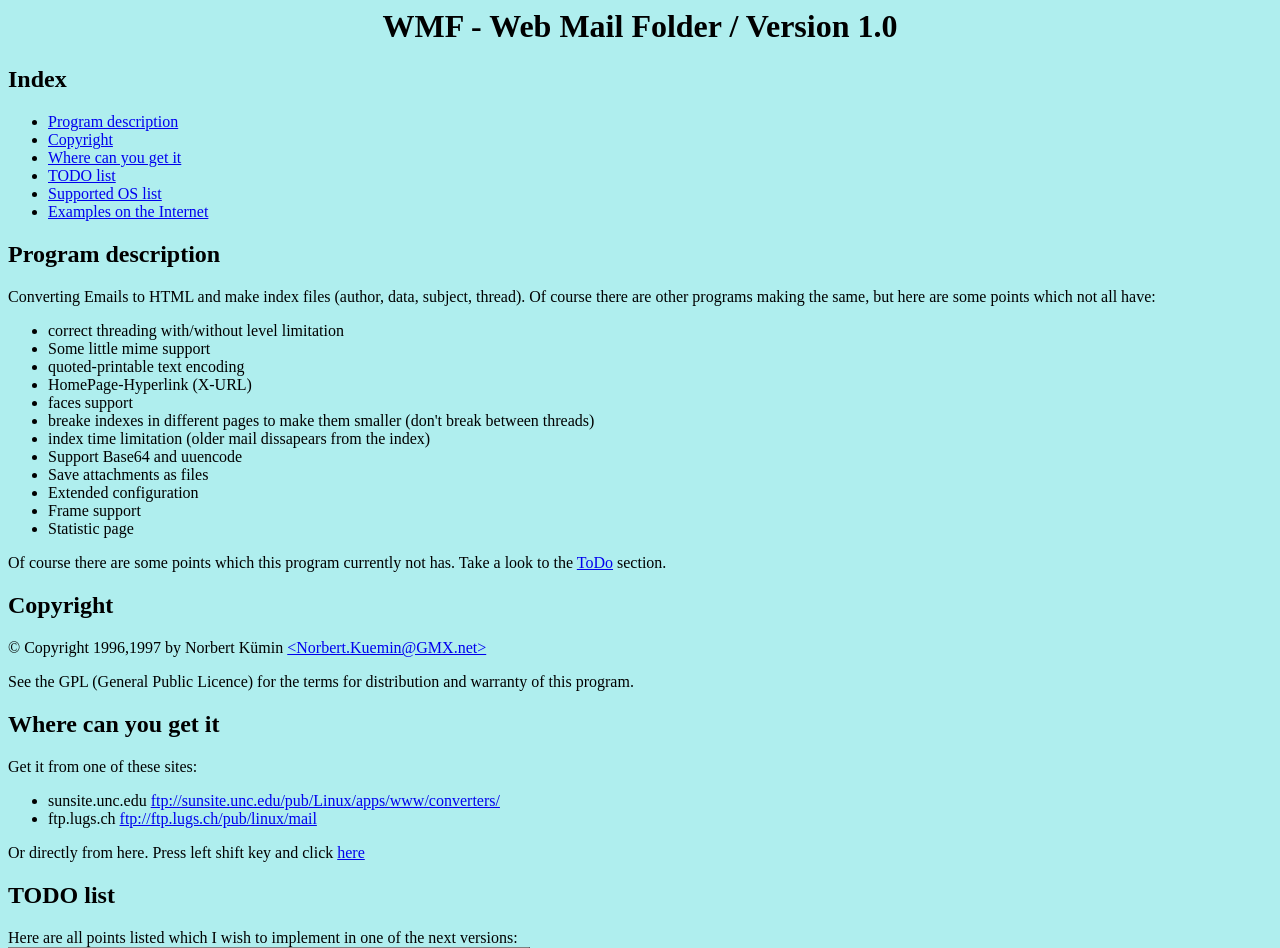Who is the copyright holder?
Please provide a single word or phrase based on the screenshot.

Norbert Kümin